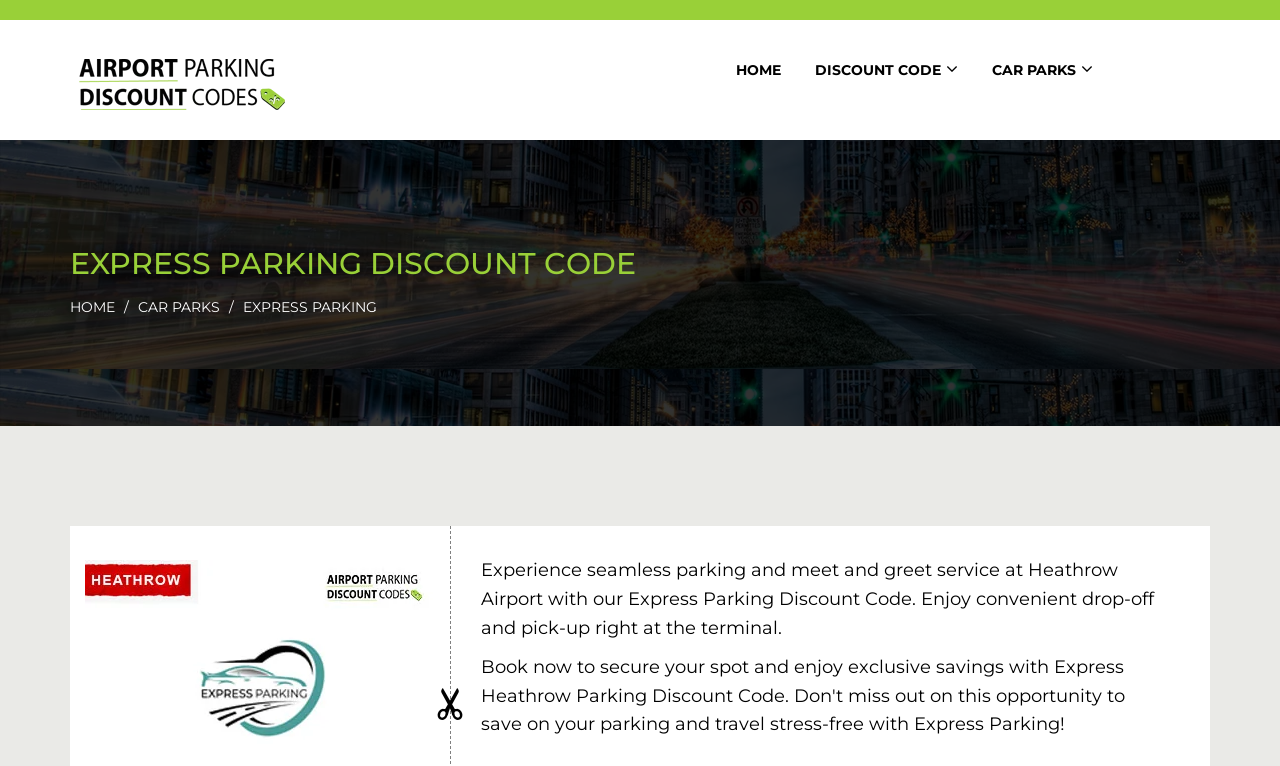Locate the bounding box coordinates of the area where you should click to accomplish the instruction: "Click on the site logo".

[0.055, 0.026, 0.234, 0.183]